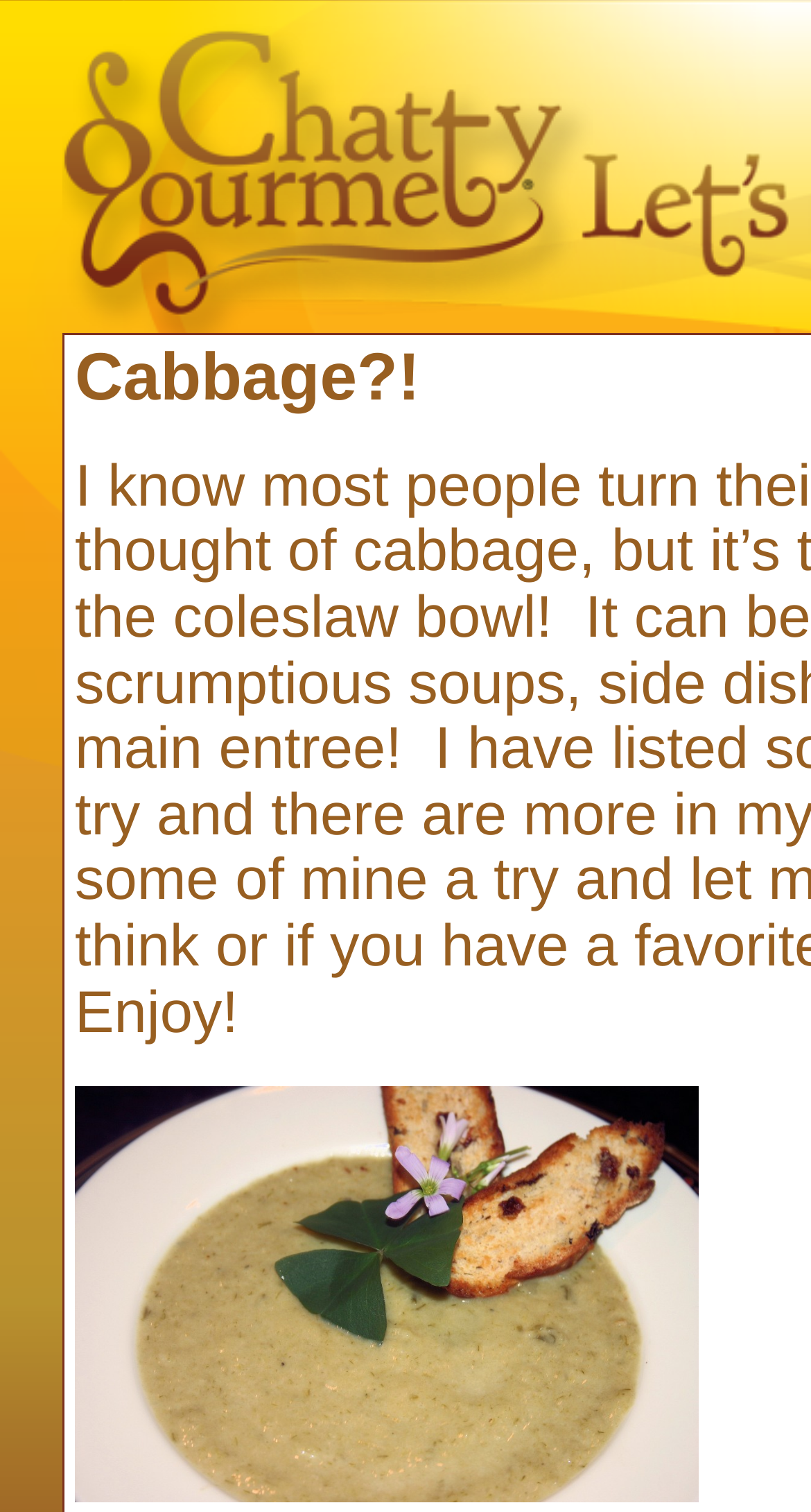From the webpage screenshot, predict the bounding box of the UI element that matches this description: "Email Address: nils@qub.ac.uk".

None